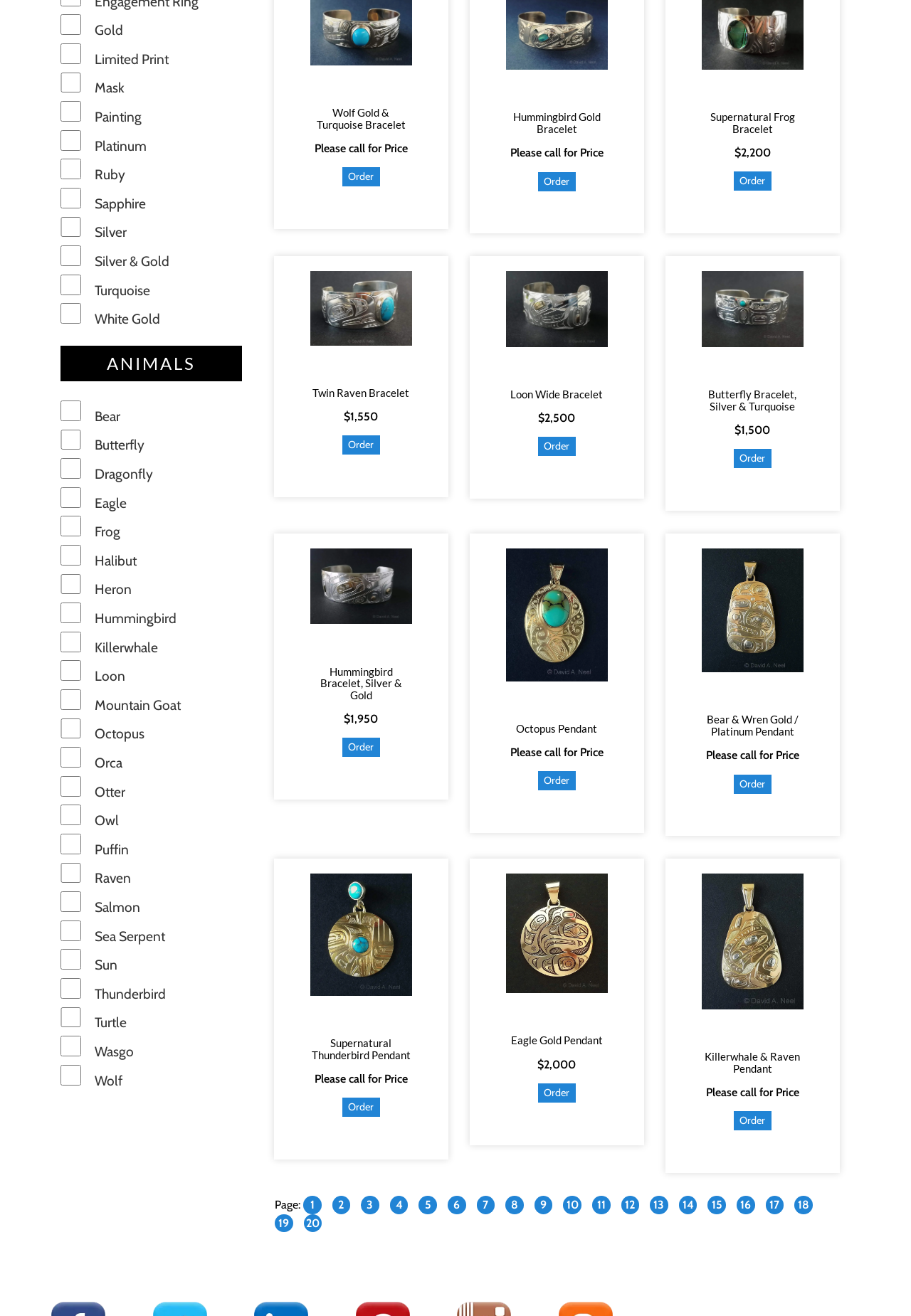How many 'Order Order' links are there?
Based on the image, give a one-word or short phrase answer.

2